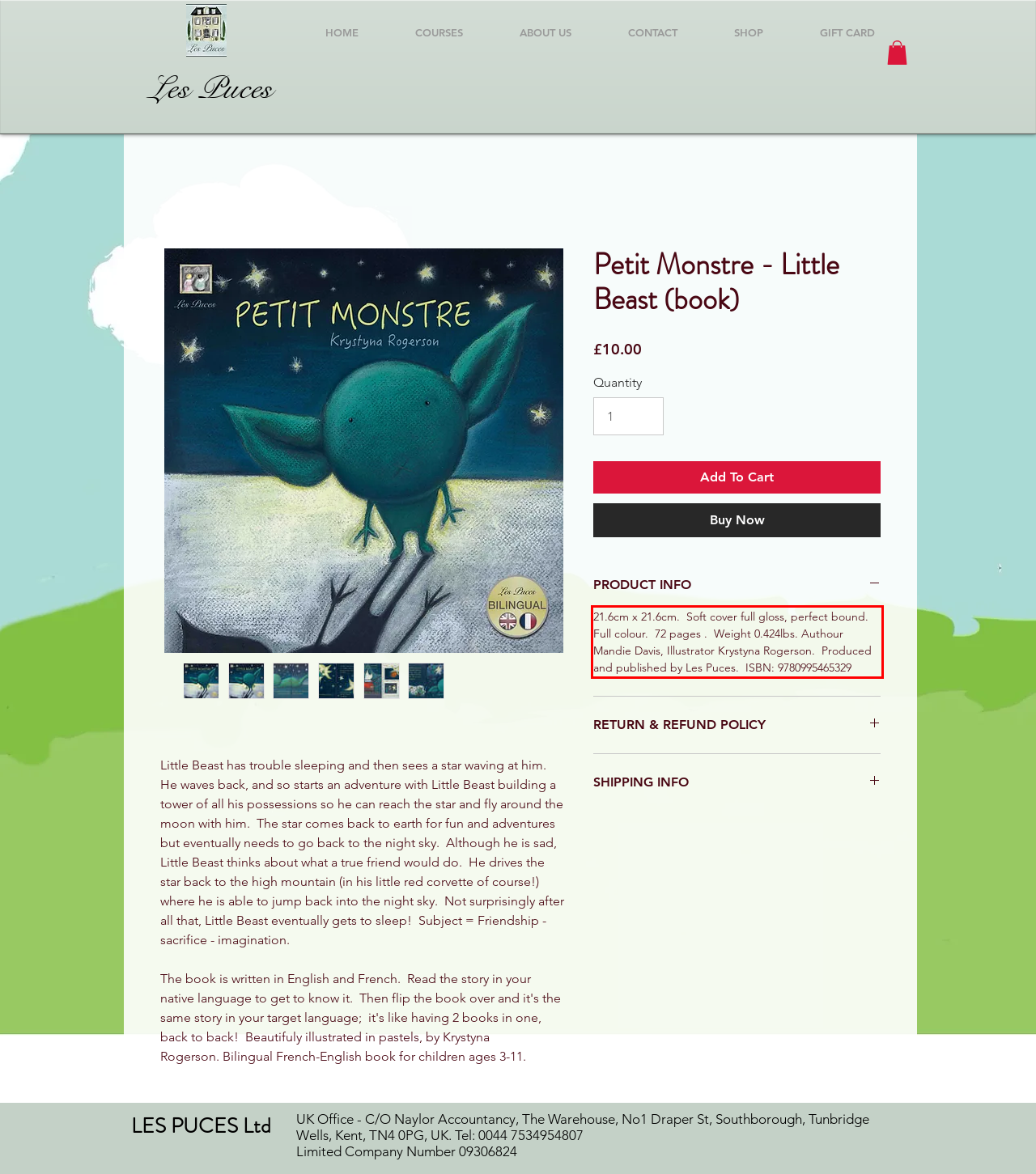Using the webpage screenshot, recognize and capture the text within the red bounding box.

21.6cm x 21.6cm. Soft cover full gloss, perfect bound. Full colour. 72 pages . Weight 0.424lbs. Authour Mandie Davis, Illustrator Krystyna Rogerson. Produced and published by Les Puces. ISBN: 9780995465329